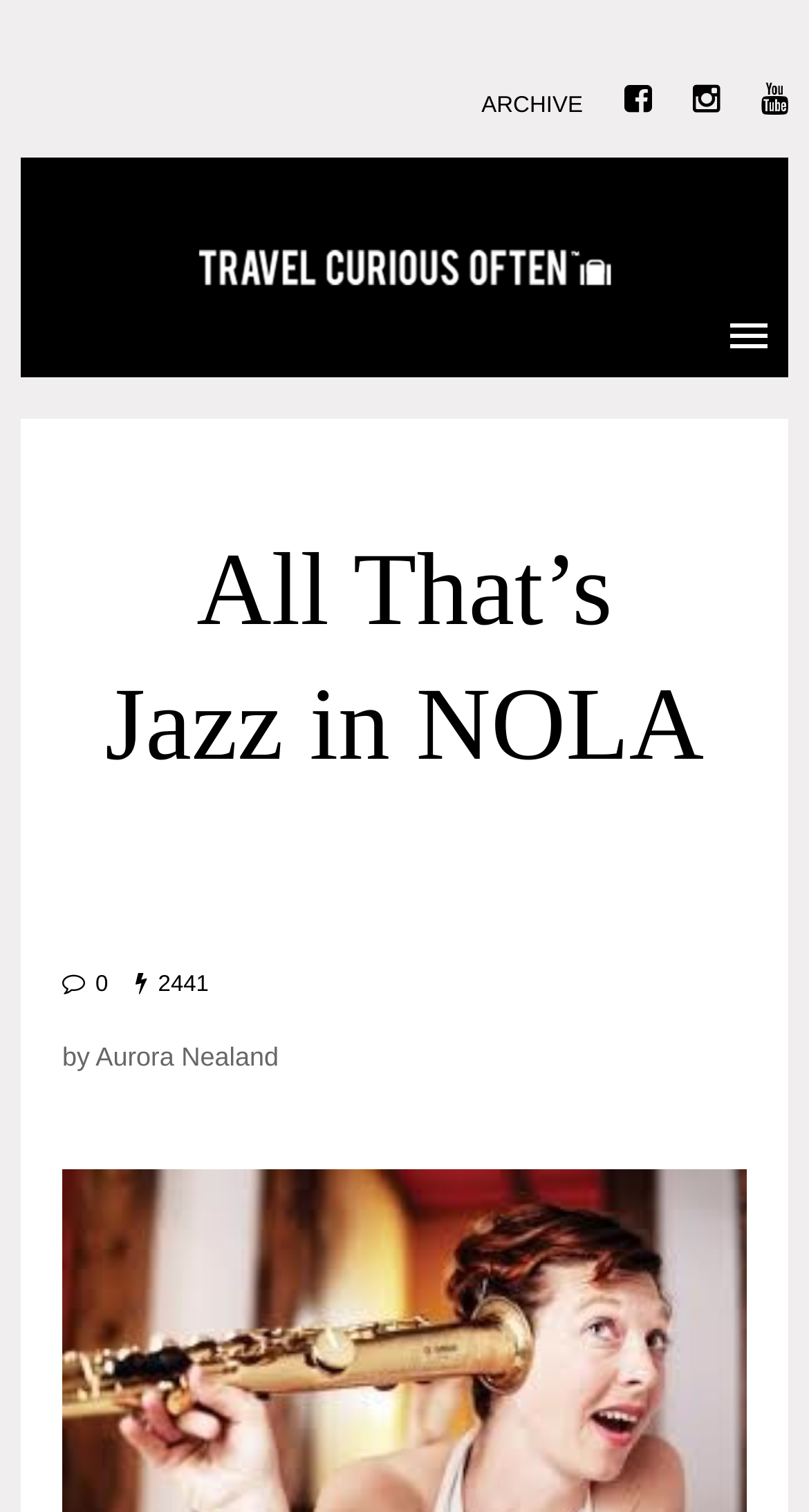What is the author of the article?
Using the image, provide a concise answer in one word or a short phrase.

Aurora Nealand